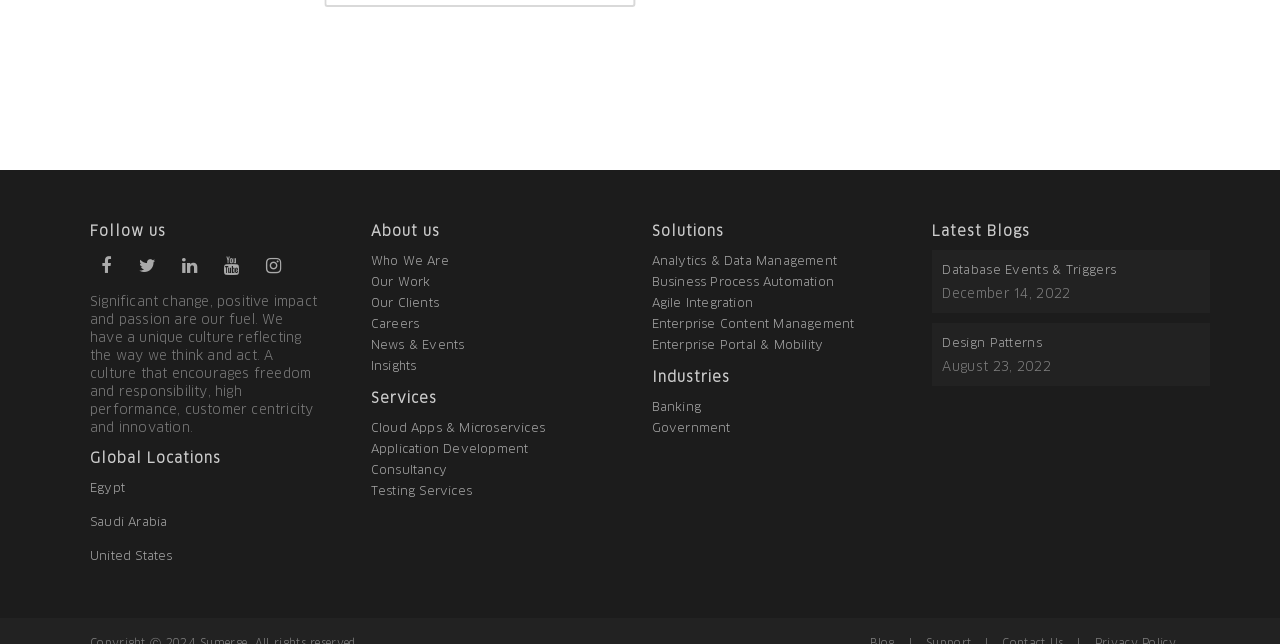Identify the bounding box for the described UI element: "Database Events & Triggers".

[0.736, 0.404, 0.937, 0.435]